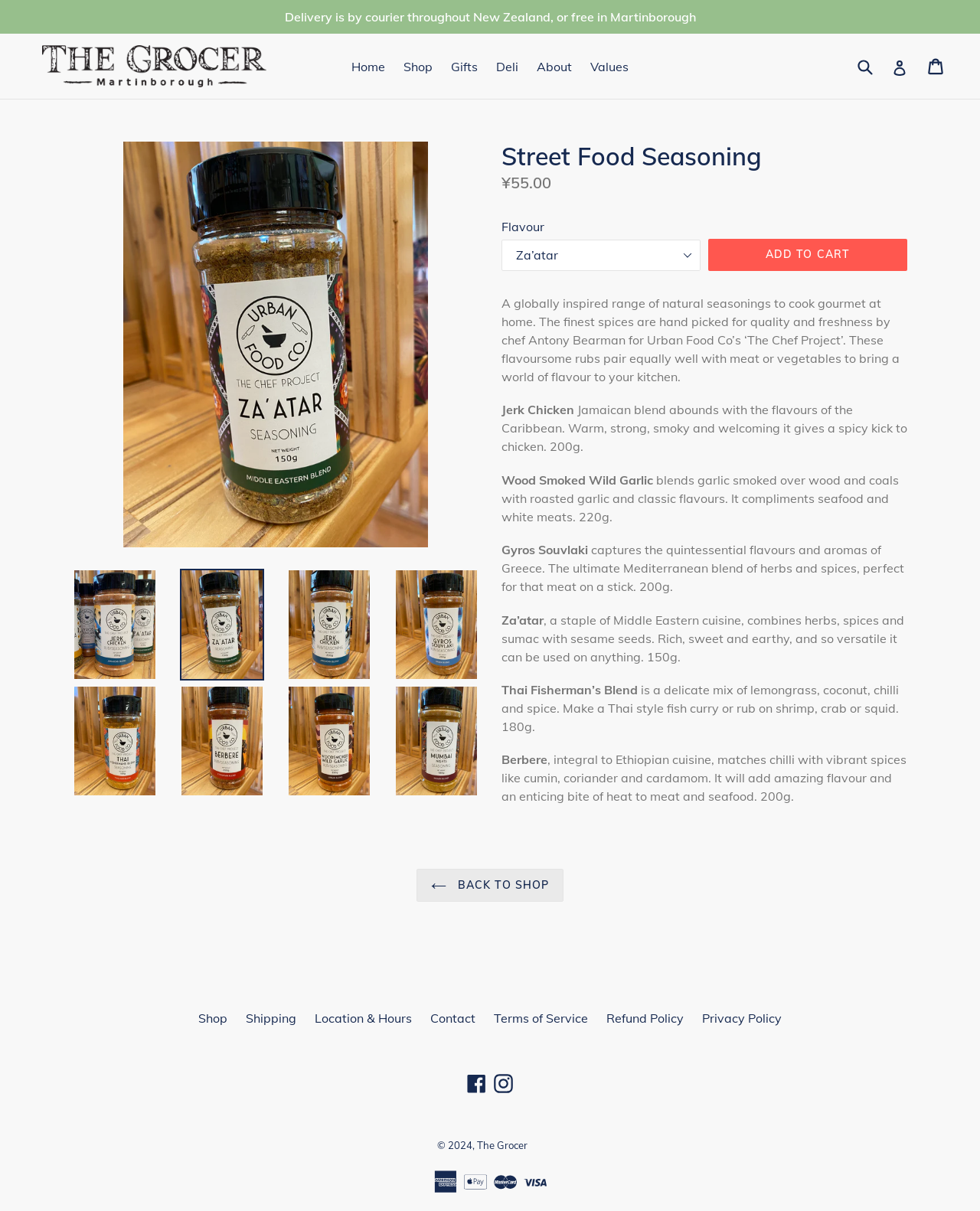Using the provided element description, identify the bounding box coordinates as (top-left x, top-left y, bottom-right x, bottom-right y). Ensure all values are between 0 and 1. Description: Shipping

[0.251, 0.835, 0.302, 0.847]